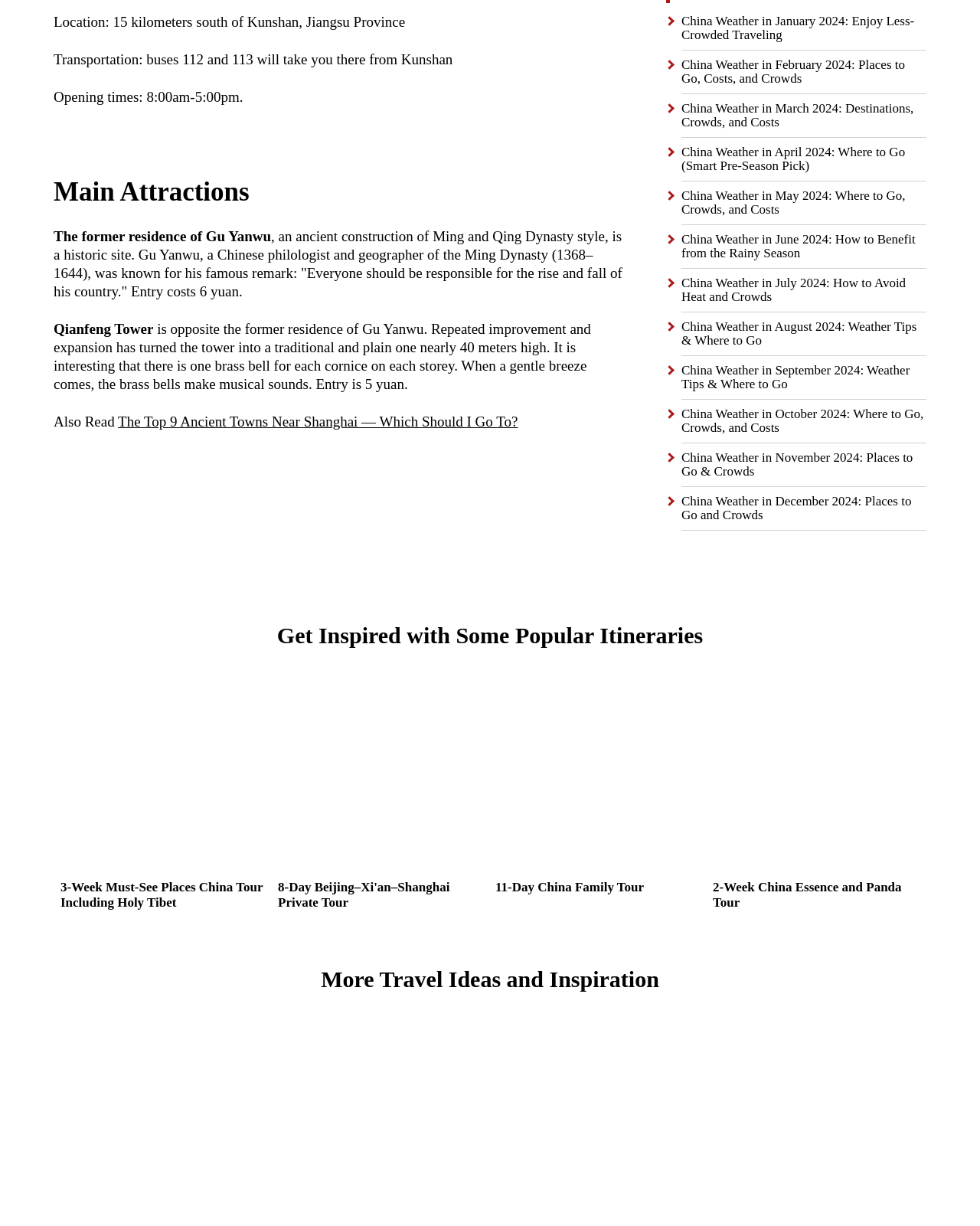Provide the bounding box coordinates of the section that needs to be clicked to accomplish the following instruction: "Get inspired with the 2-Week China Itineraries article."

[0.062, 0.823, 0.273, 0.992]